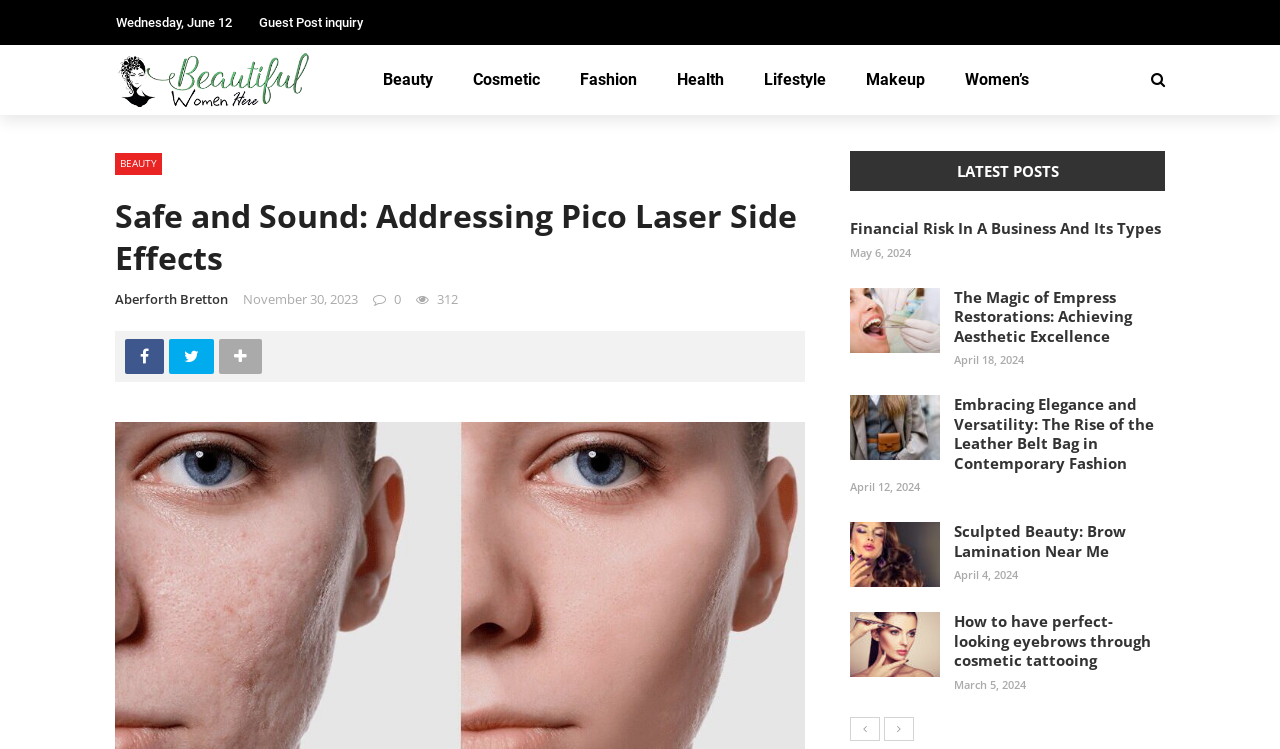Find the bounding box coordinates for the area you need to click to carry out the instruction: "Read the article 'Safe and Sound: Addressing Pico Laser Side Effects'". The coordinates should be four float numbers between 0 and 1, indicated as [left, top, right, bottom].

[0.09, 0.26, 0.629, 0.371]